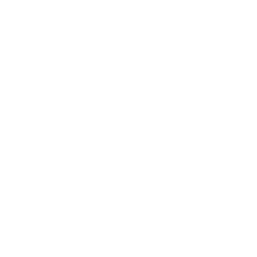Is the figure part of a limited edition?
Provide a concise answer using a single word or phrase based on the image.

Yes